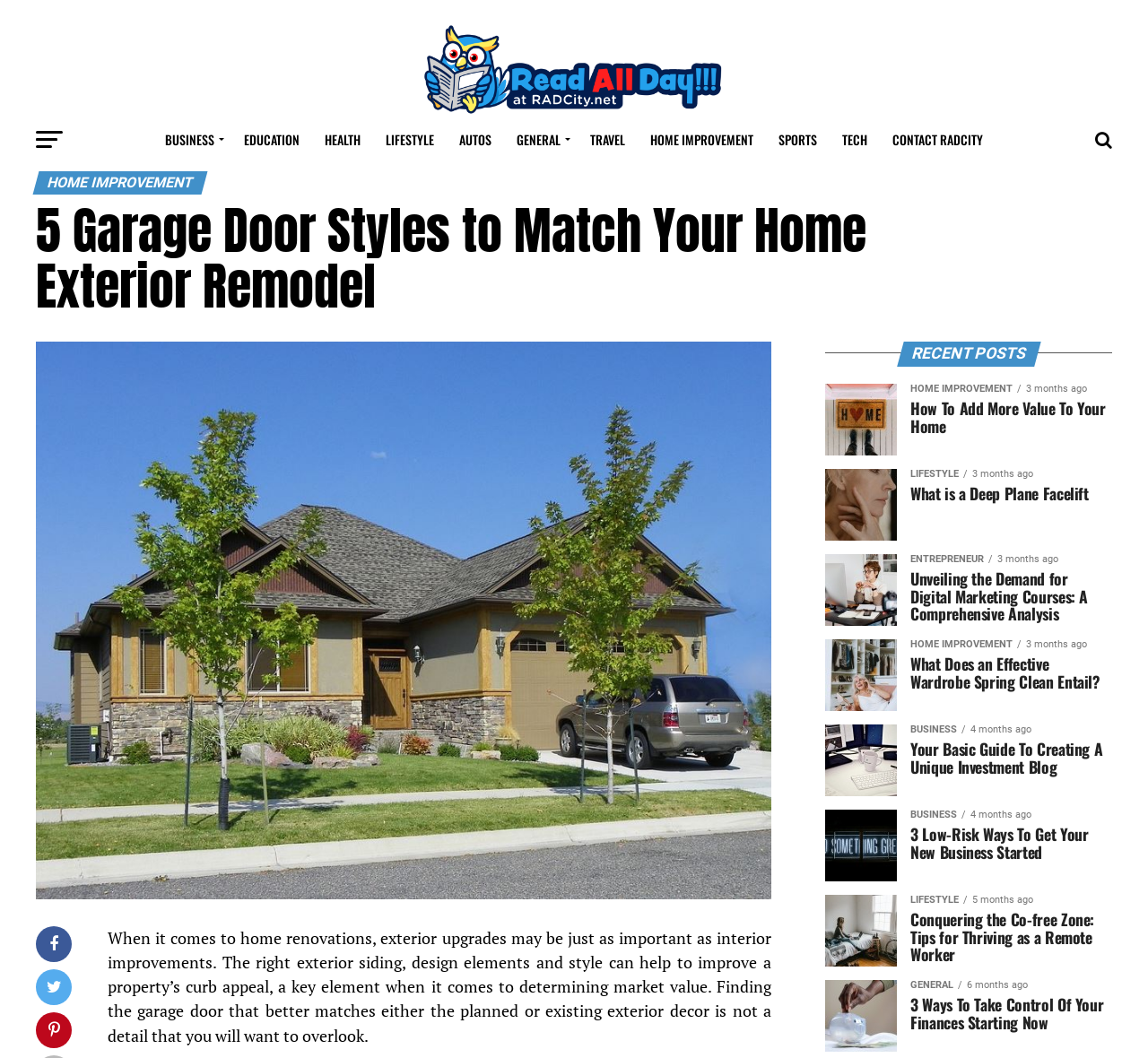Identify the bounding box coordinates of the region I need to click to complete this instruction: "Click on 'HOME IMPROVEMENT'".

[0.031, 0.162, 0.969, 0.184]